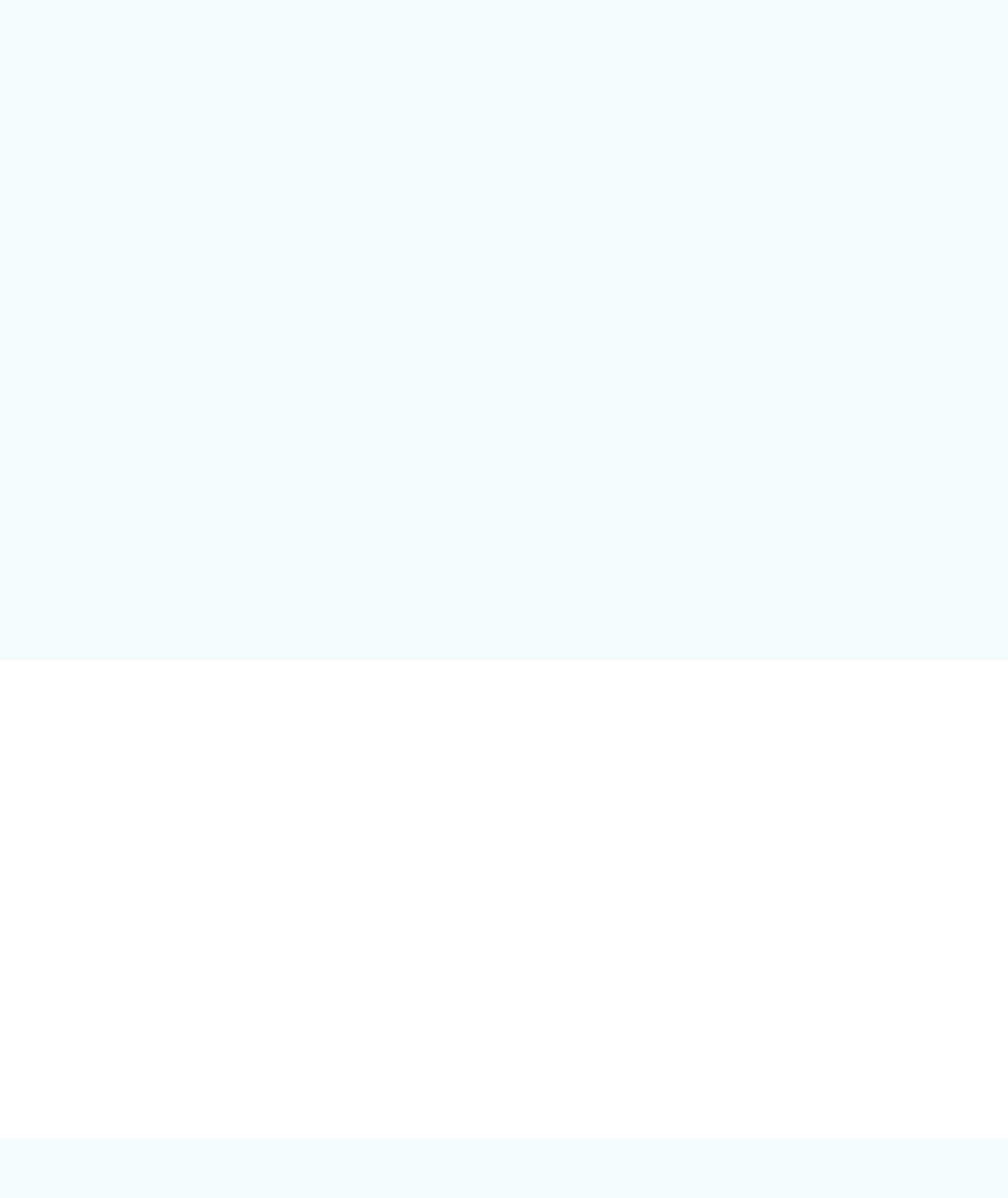Find the coordinates for the bounding box of the element with this description: "alt="乳酸菌发酵溶胞产物"".

[0.512, 0.157, 0.689, 0.269]